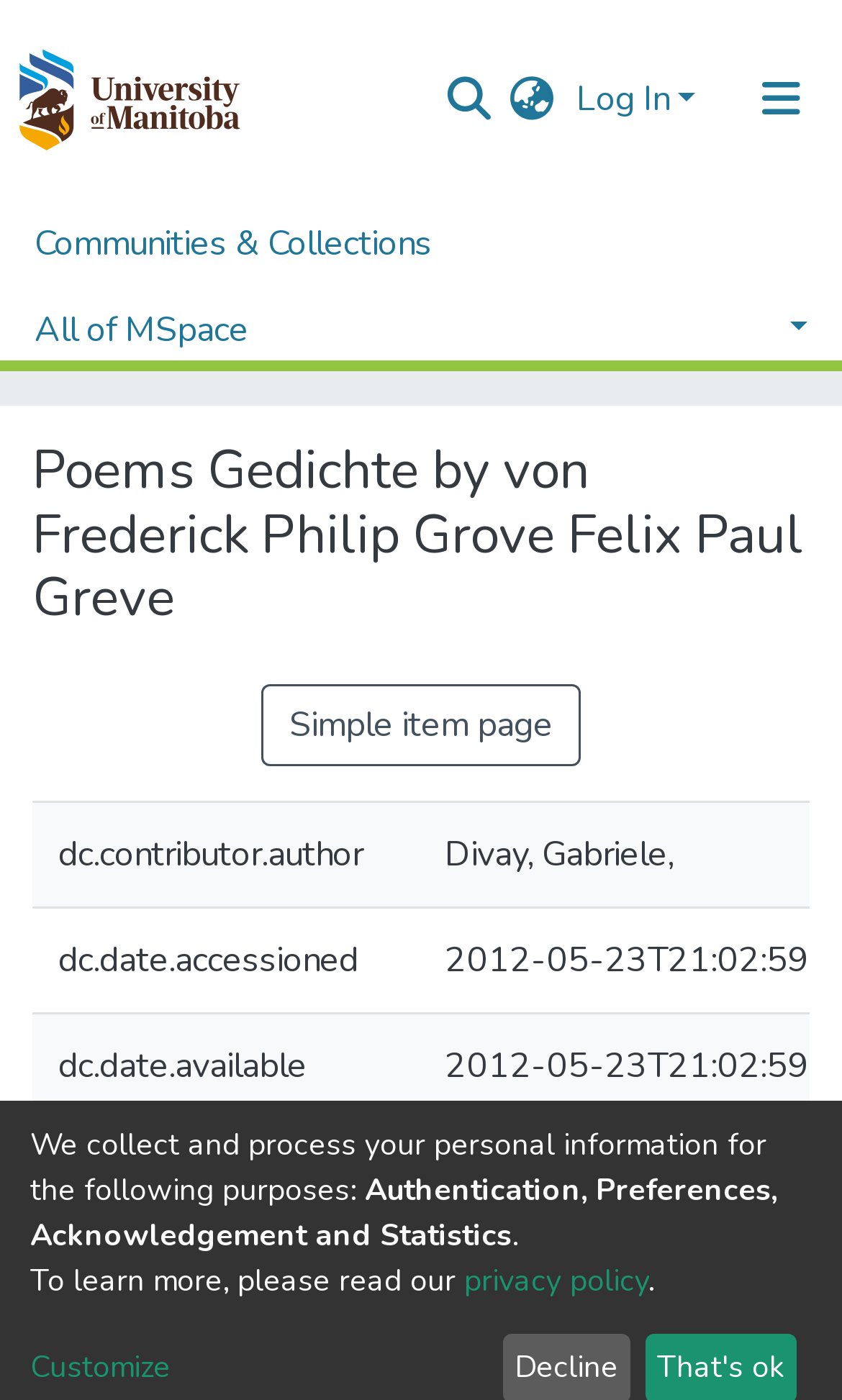Create an elaborate caption that covers all aspects of the webpage.

This webpage is dedicated to the poetry of Frederick Philip Grove, with a comprehensive edition of 122 poems, mostly from his Canadian creations. 

At the top of the page, there is a user profile bar with a repository logo on the left, a search bar in the middle, and a language switch button and a log-in button on the right. 

Below the user profile bar, there is a main navigation bar with links to "Communities & Collections", "All of MSpace", and "Statistics". 

To the right of the main navigation bar, there is a breadcrumb navigation with links to "Home", "Faculty of Graduate Studies (Electronic Theses and Practica)", and "FGS - Electronic Theses and Practica". 

The main content of the page is headed by a title "Poems Gedichte by von Frederick Philip Grove Felix Paul Greve". Below the title, there is a link to a "Simple item page" with several grid cells containing metadata about the poetry collection, including the author, dates of accession, availability, issuance, and degree discipline. 

At the bottom of the page, there are several paragraphs of text explaining how the website collects and processes personal information, with links to a privacy policy and a customize option.